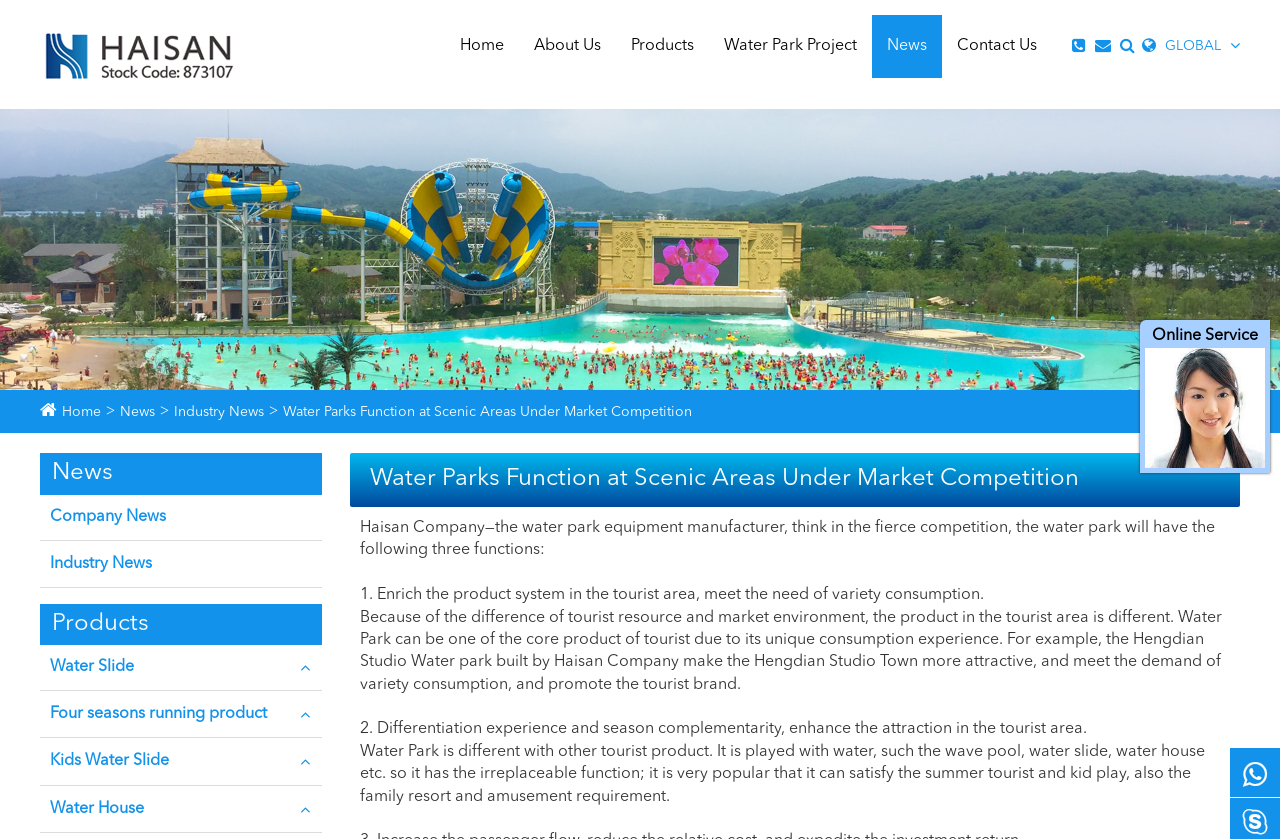Determine the bounding box coordinates of the region that needs to be clicked to achieve the task: "Contact us through online service".

[0.895, 0.387, 0.988, 0.495]